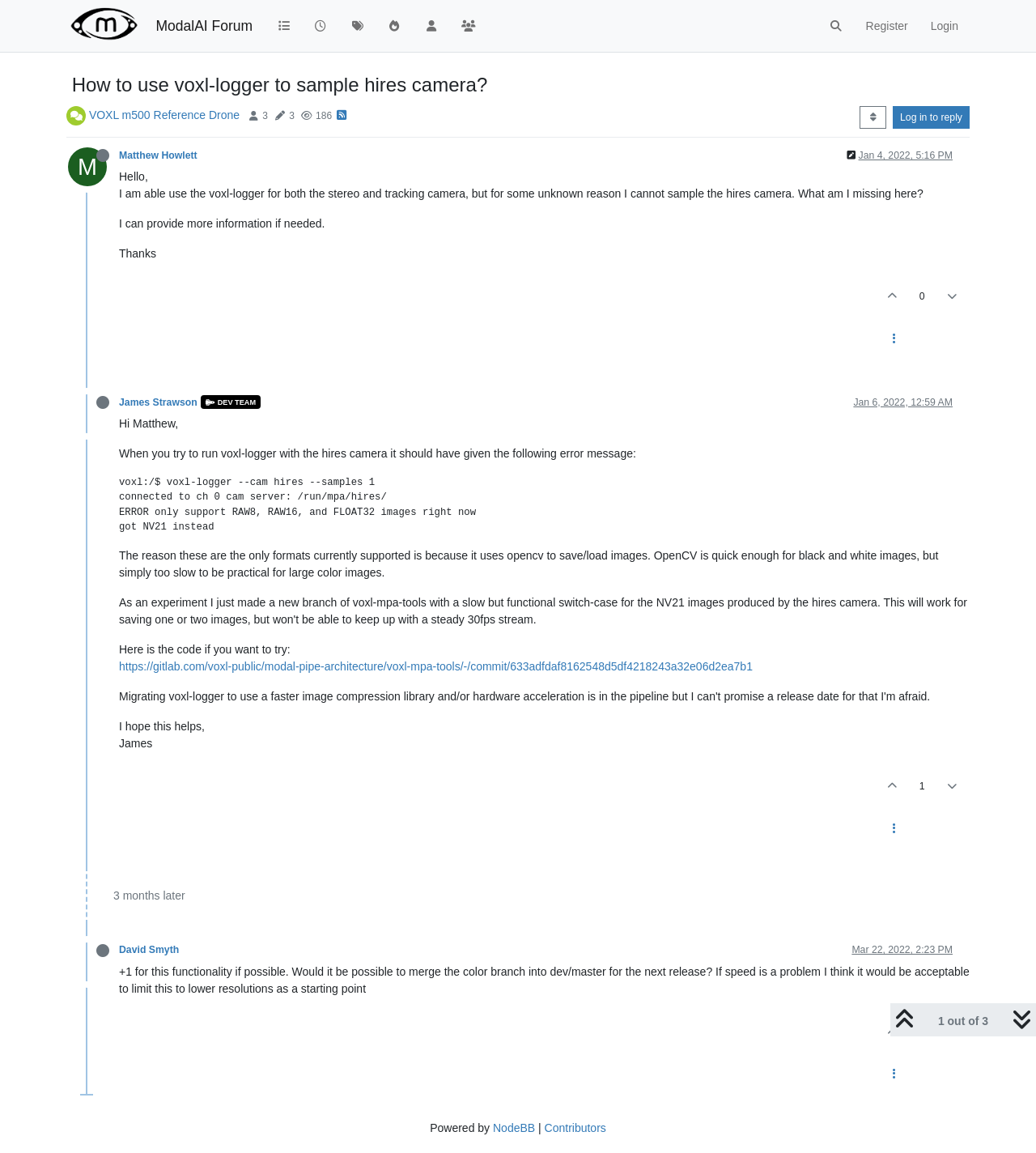Please identify the bounding box coordinates of the element's region that I should click in order to complete the following instruction: "Search for a topic". The bounding box coordinates consist of four float numbers between 0 and 1, i.e., [left, top, right, bottom].

[0.789, 0.009, 0.825, 0.035]